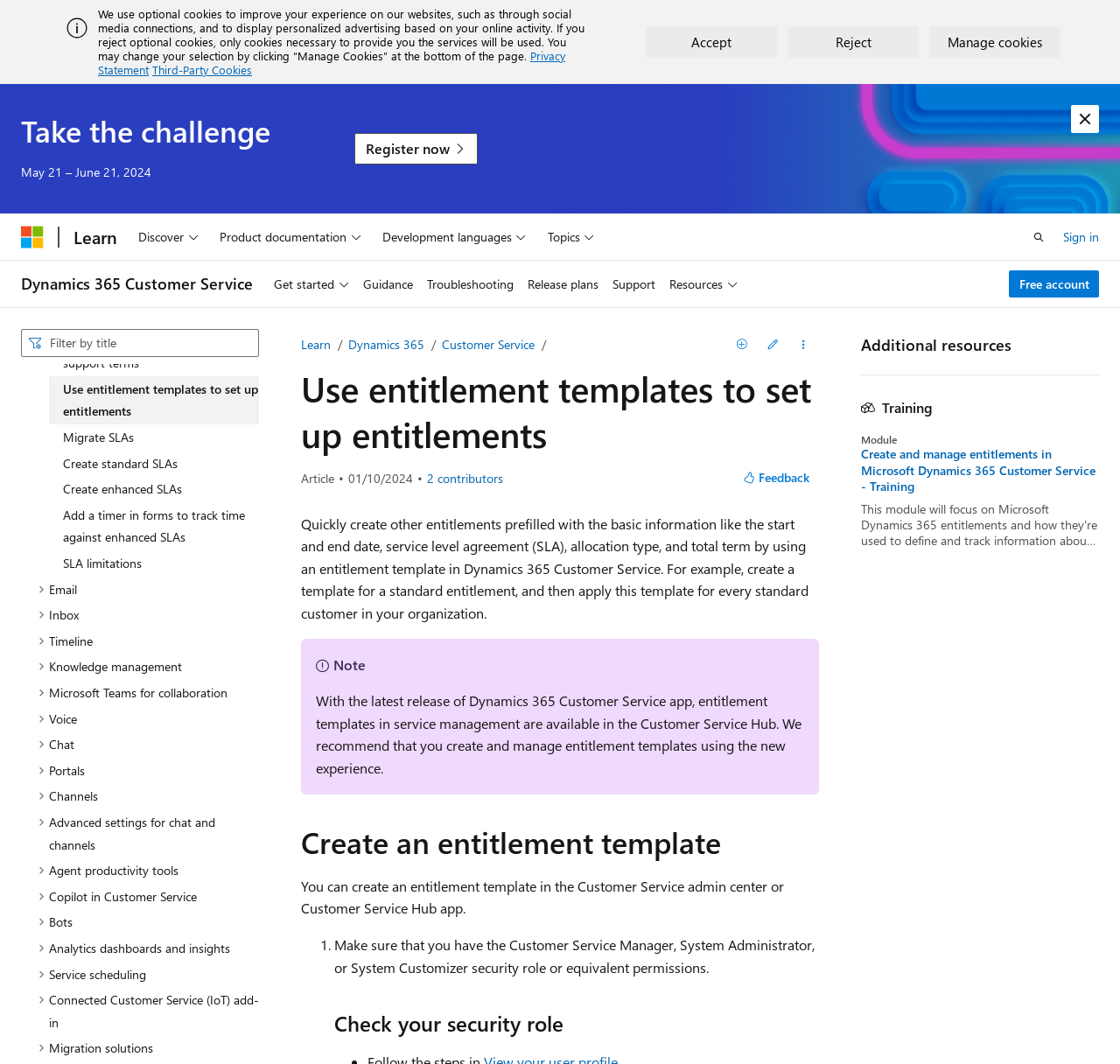Based on the image, please elaborate on the answer to the following question:
What is the challenge period mentioned on the webpage?

The challenge period is mentioned in the heading 'Take the challenge' section, which indicates that the challenge will take place from May 21 to June 21, 2024.